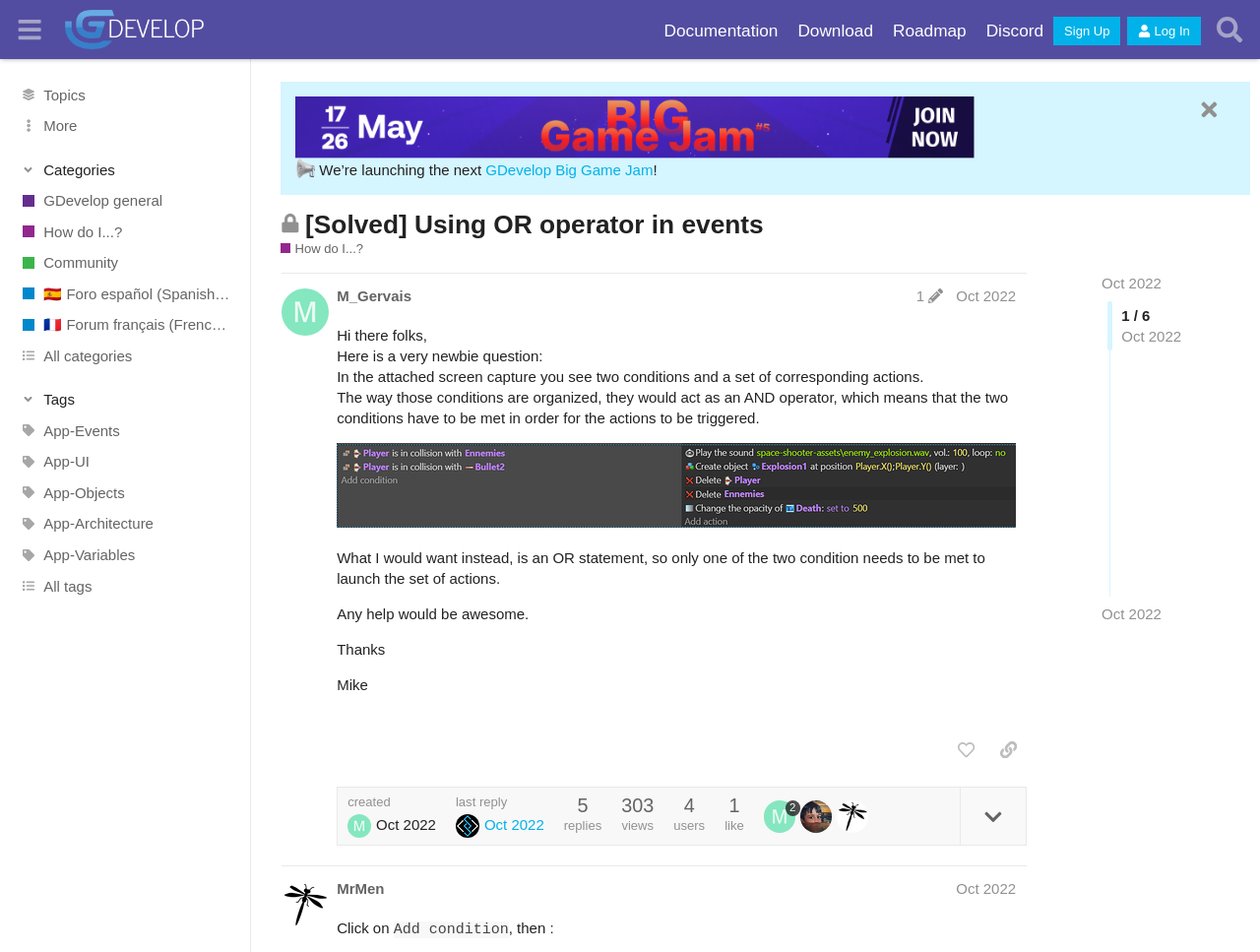Specify the bounding box coordinates for the region that must be clicked to perform the given instruction: "click the CITY PESTS logo".

None